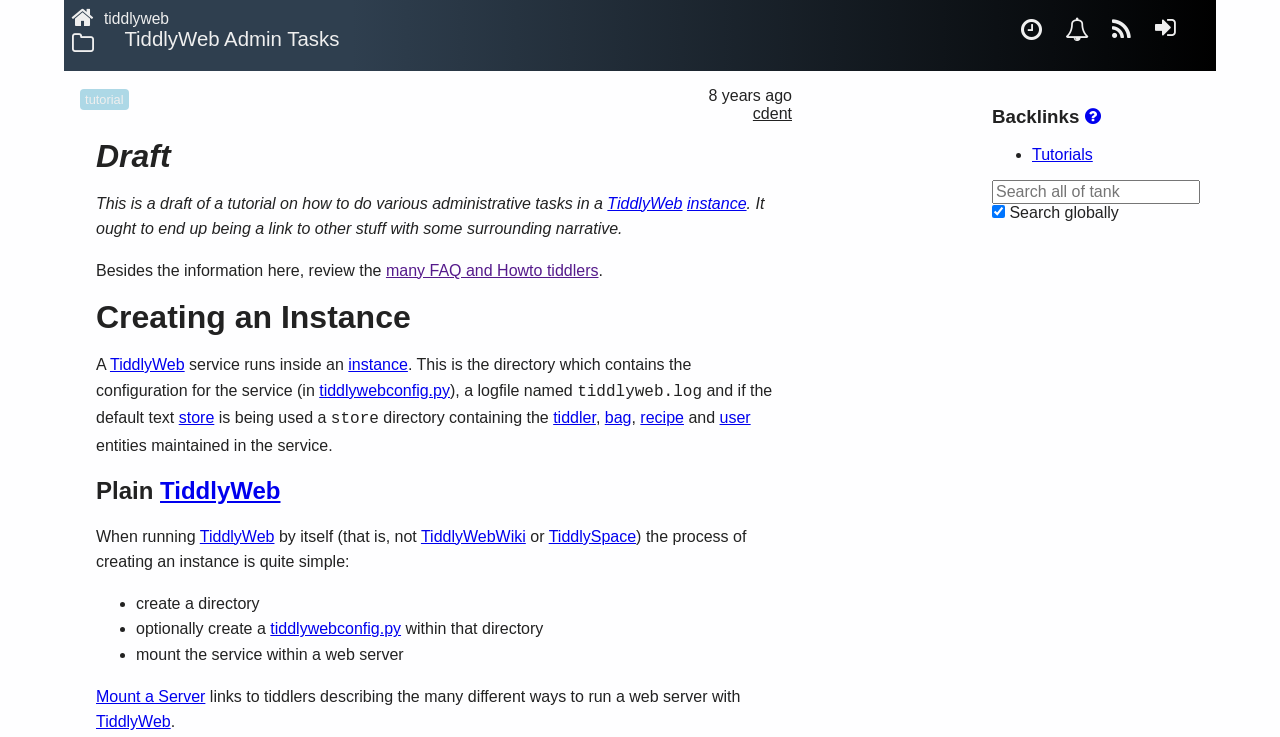Based on the element description: "parent_node: tiddlyweb title="Syndicate Tank"", identify the bounding box coordinates for this UI element. The coordinates must be four float numbers between 0 and 1, listed as [left, top, right, bottom].

[0.869, 0.022, 0.902, 0.06]